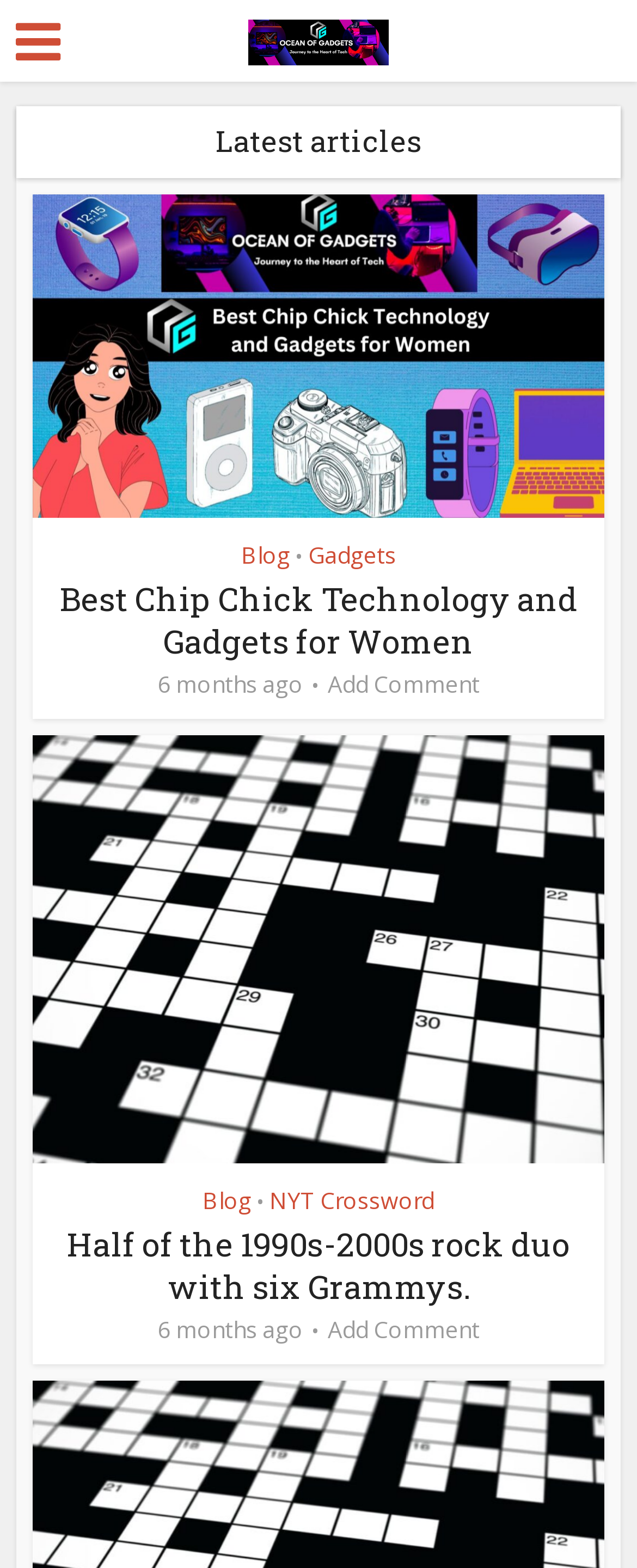Please provide a one-word or short phrase answer to the question:
What is the title of the second article?

Half of the 1990s-2000s rock duo with six Grammys.